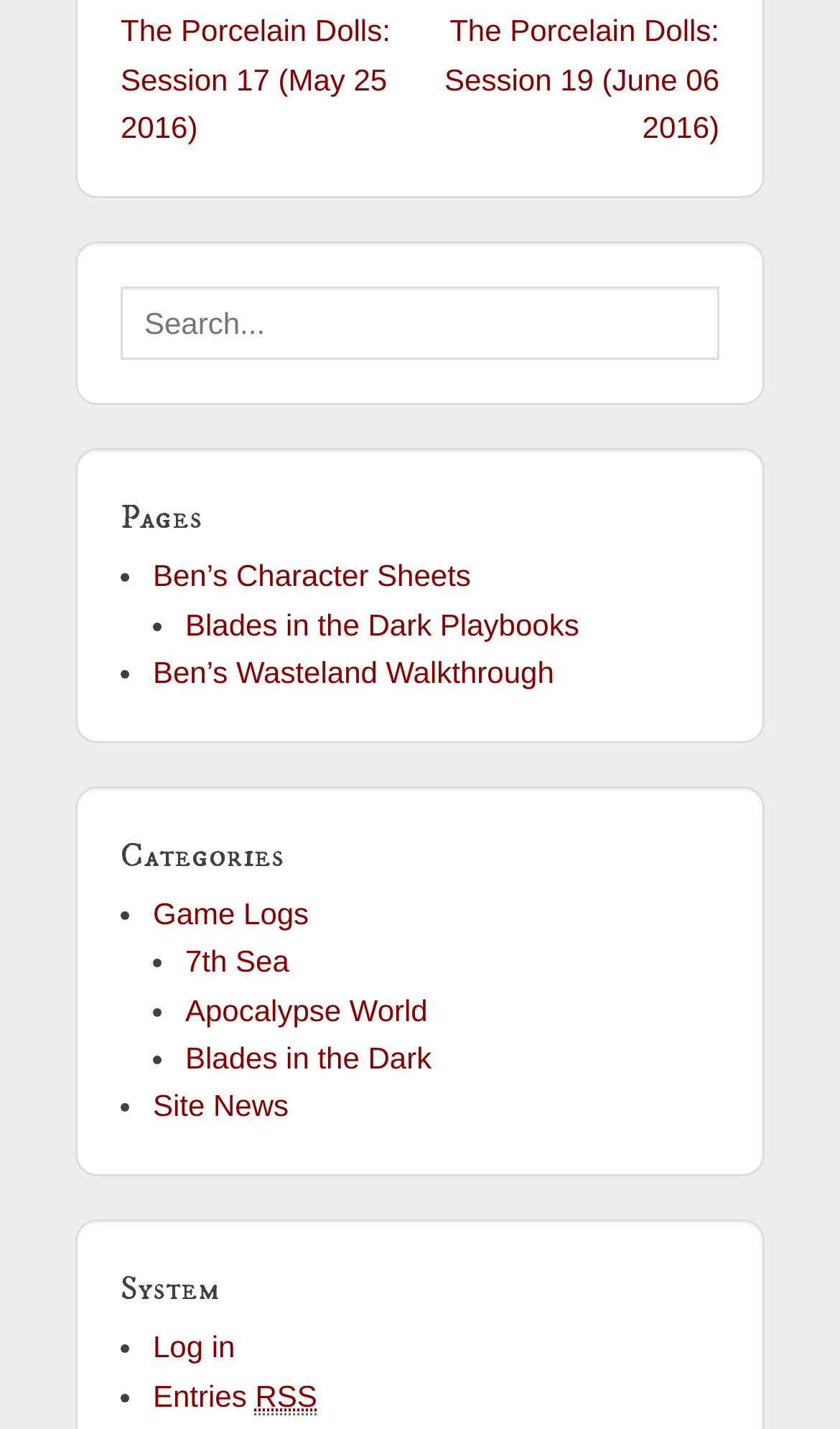From the element description: "October 2022", extract the bounding box coordinates of the UI element. The coordinates should be expressed as four float numbers between 0 and 1, in the order [left, top, right, bottom].

None